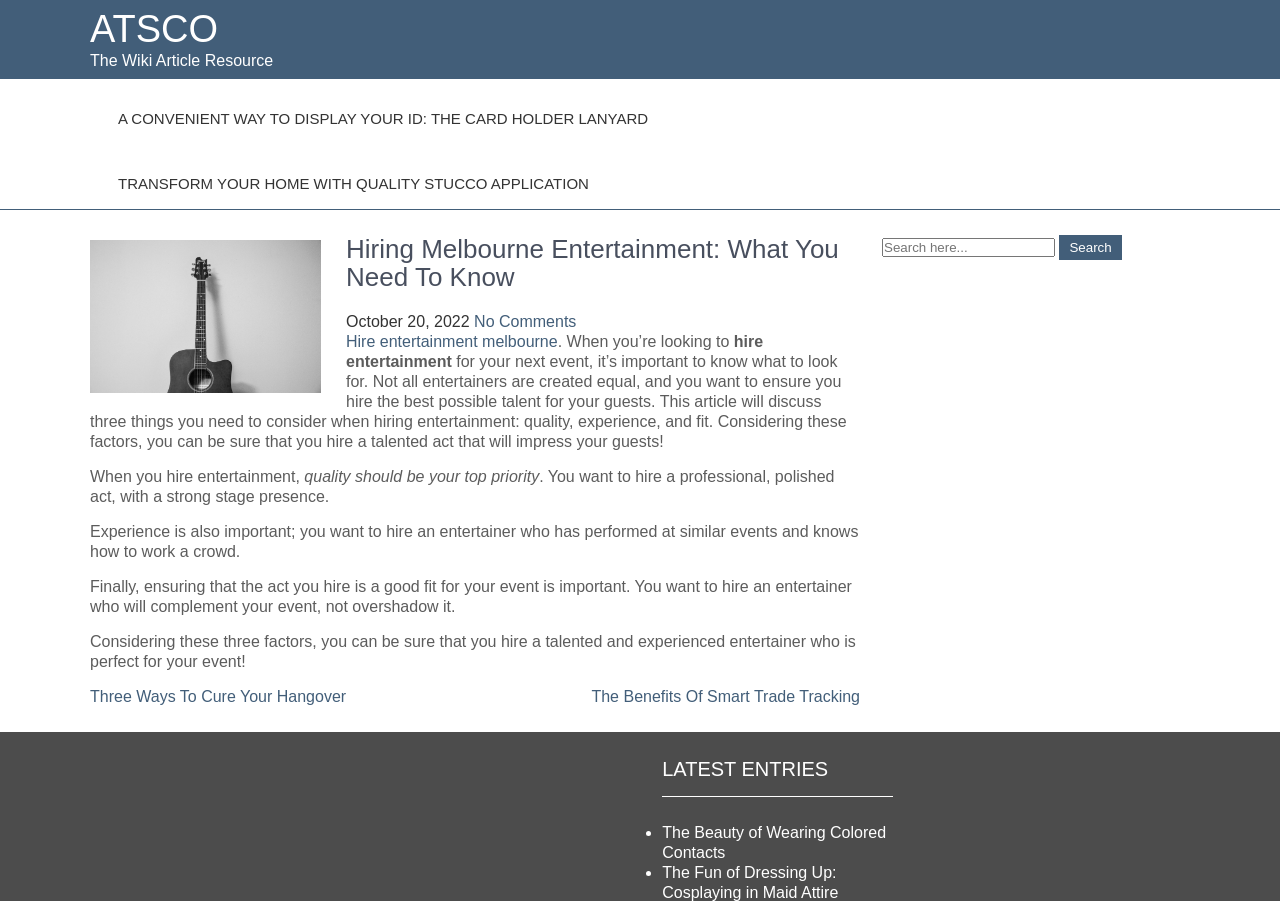Based on the element description, predict the bounding box coordinates (top-left x, top-left y, bottom-right x, bottom-right y) for the UI element in the screenshot: Hire entertainment melbourne

[0.27, 0.37, 0.436, 0.388]